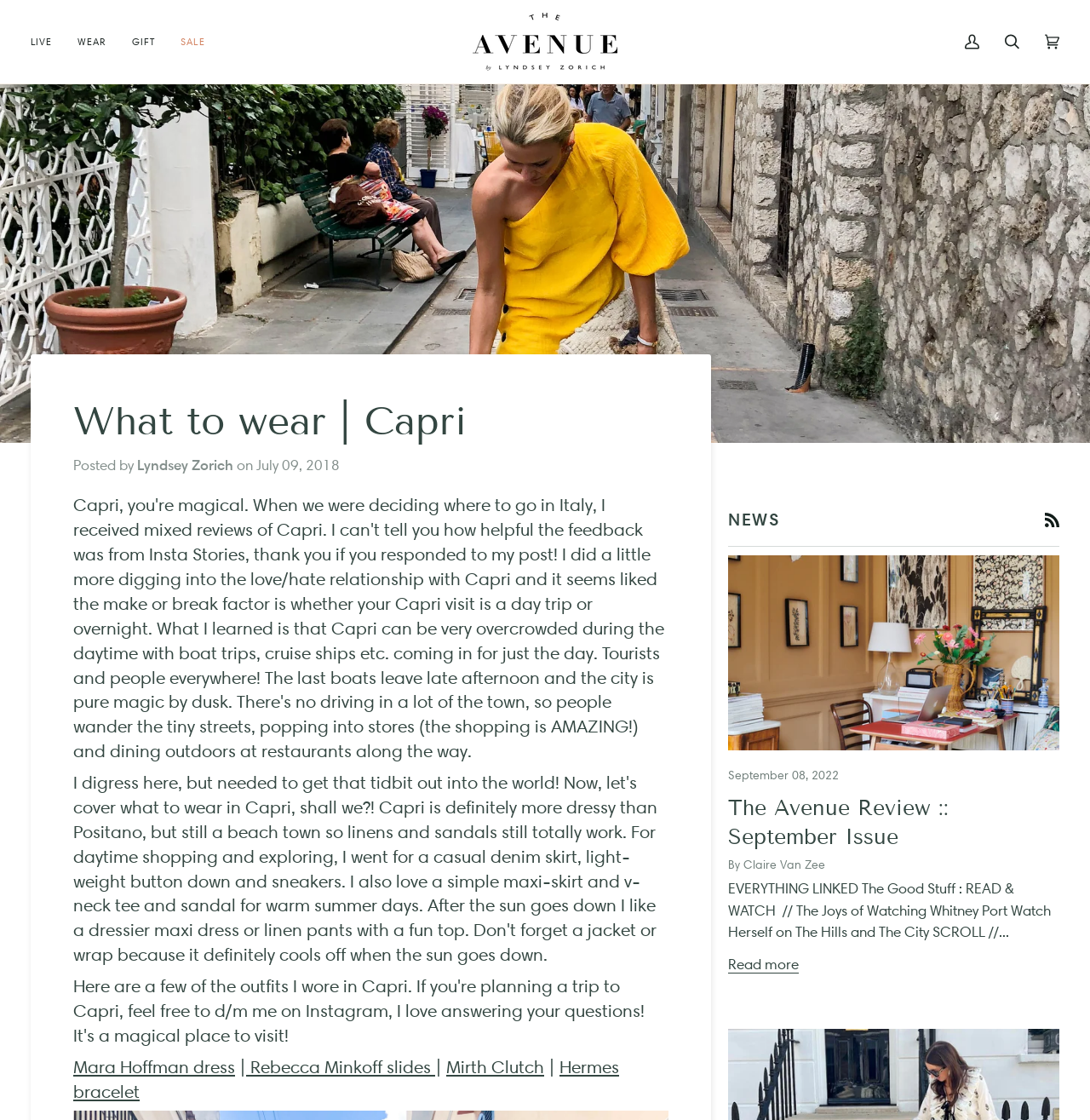Can you determine the bounding box coordinates of the area that needs to be clicked to fulfill the following instruction: "Click on LIVE button"?

[0.028, 0.0, 0.059, 0.075]